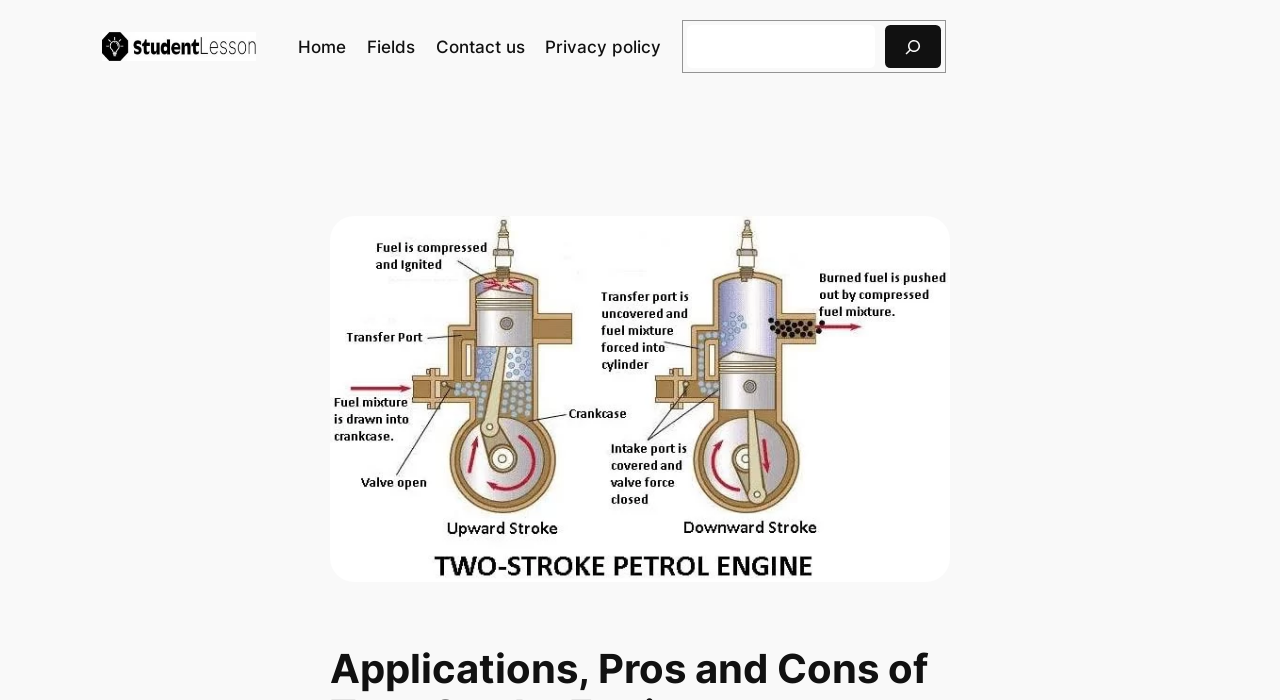Please predict the bounding box coordinates (top-left x, top-left y, bottom-right x, bottom-right y) for the UI element in the screenshot that fits the description: SUSE Manager

None